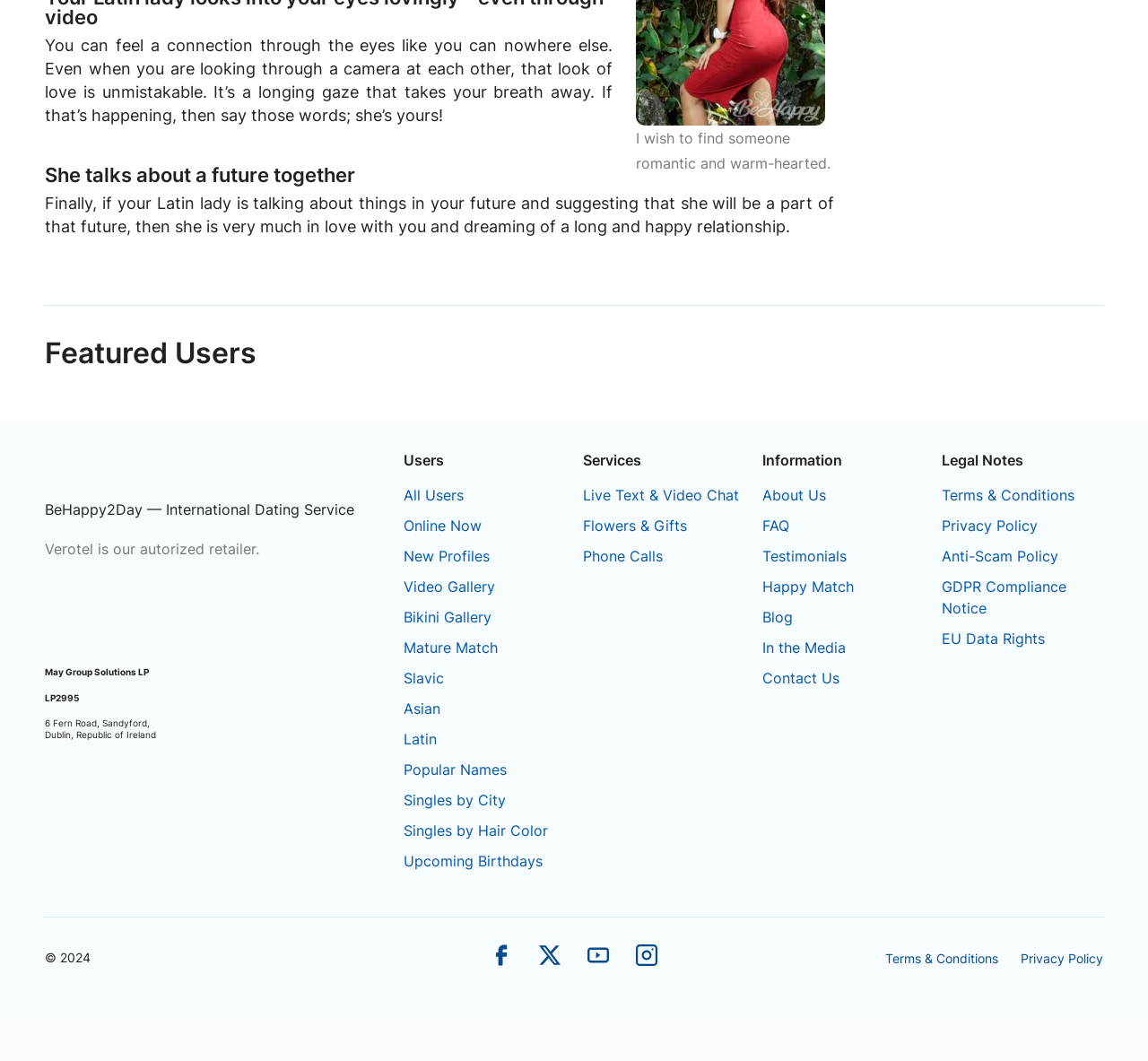Extract the bounding box coordinates for the UI element described by the text: "GDPR Compliance Notice". The coordinates should be in the form of [left, top, right, bottom] with values between 0 and 1.

[0.82, 0.544, 0.929, 0.582]